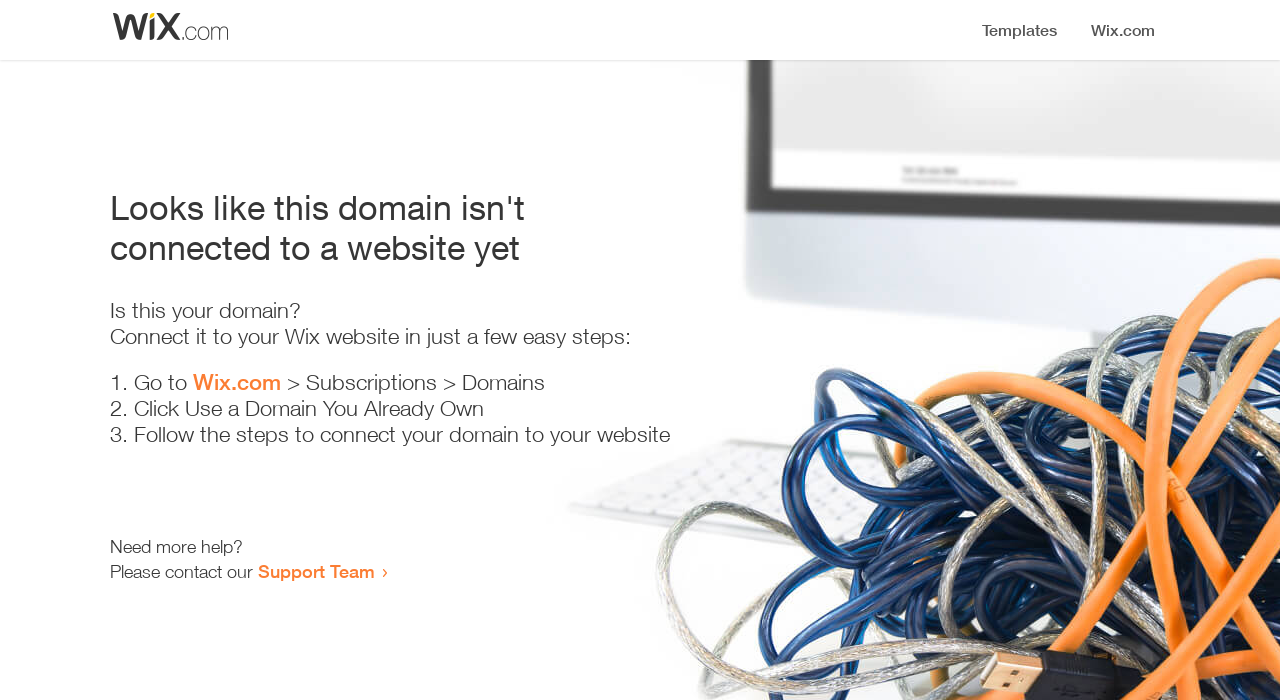Extract the top-level heading from the webpage and provide its text.

Looks like this domain isn't
connected to a website yet